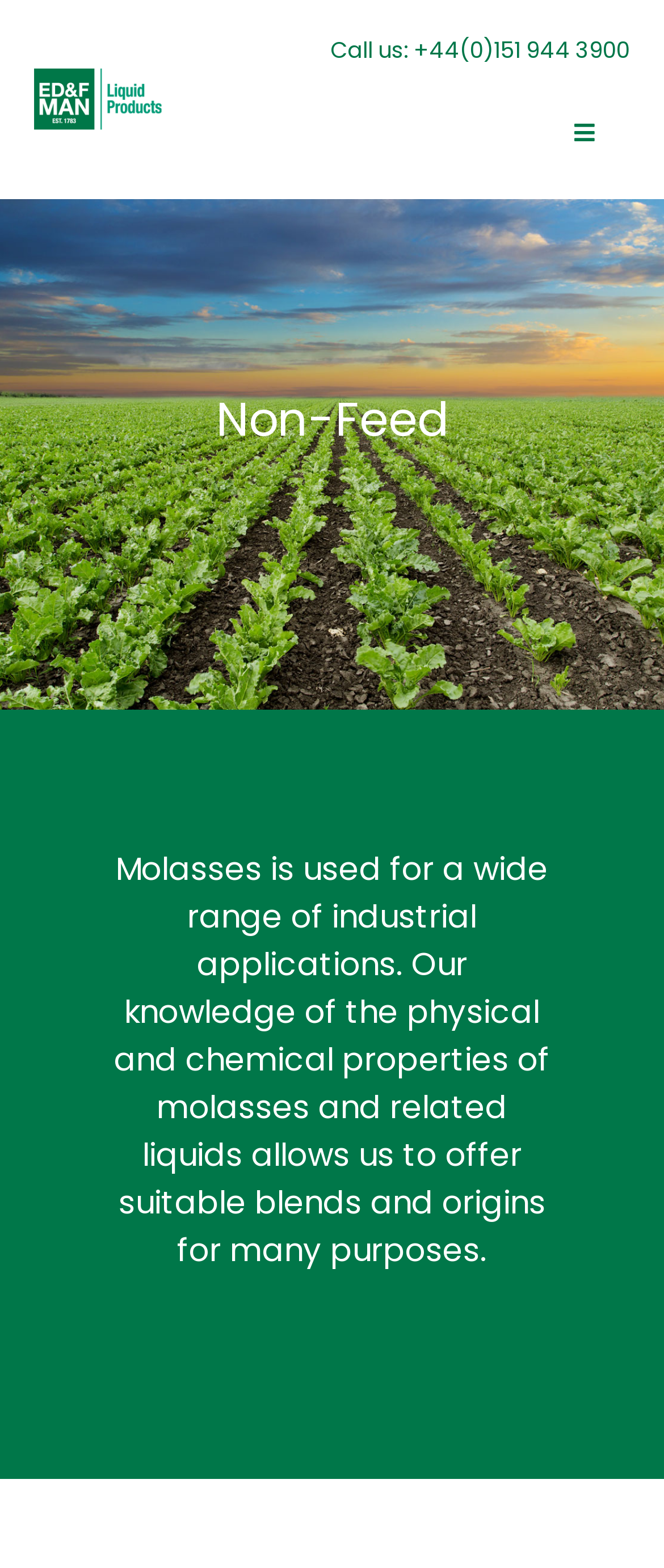Offer a meticulous description of the webpage's structure and content.

The webpage is about the industrial applications of molasses by ED&F Man Liquid Products UK. At the top left corner, there is a logo link "liquidp-logo". Next to it, on the top center, is a heading "Call us: +44(0)151 944 3900" with a clickable phone number. 

Below the logo and phone number, there is a main navigation menu "Main" that spans across the top of the page. The menu has several links, including "HOME", "ABOUT US", "FARM", "FEED MANUFACTURERS", "NON-FEED", "TECHNICAL NUTRITIONAL", "STORAGE & FEEDERS", "LATEST UPDATES", and "CONTACT US". Each link has a corresponding button to open its submenu.

On the left side of the page, there is a heading "Non-Feed" that serves as a title for the main content. Below the title, there is a block of text that explains the industrial applications of molasses, stating that ED&F Man Liquid Products UK offers suitable blends and origins for various purposes due to their knowledge of the physical and chemical properties of molasses and related liquids.